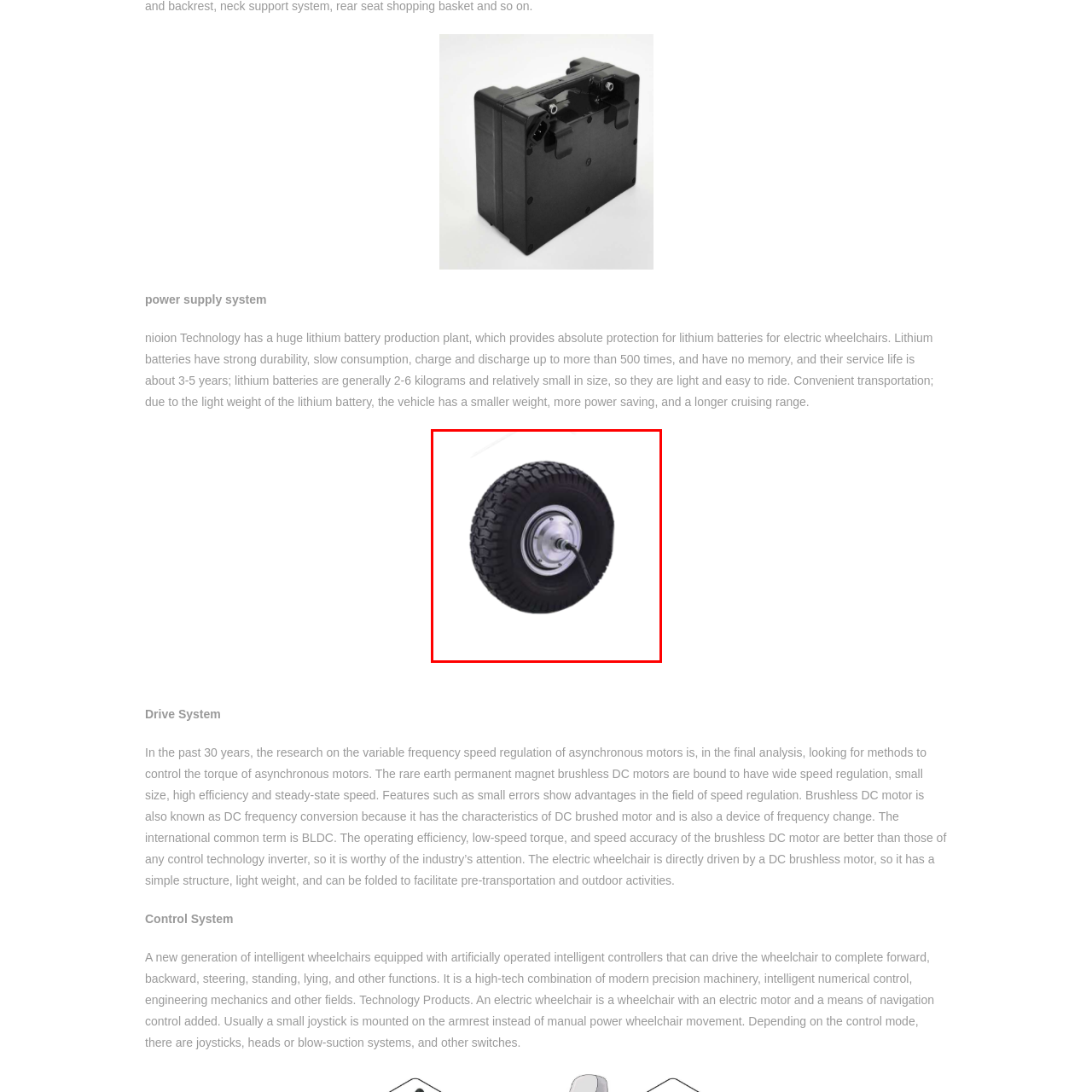What is the benefit of the wheel's lightweight design?
Look at the image within the red bounding box and provide a single word or phrase as an answer.

easier transport